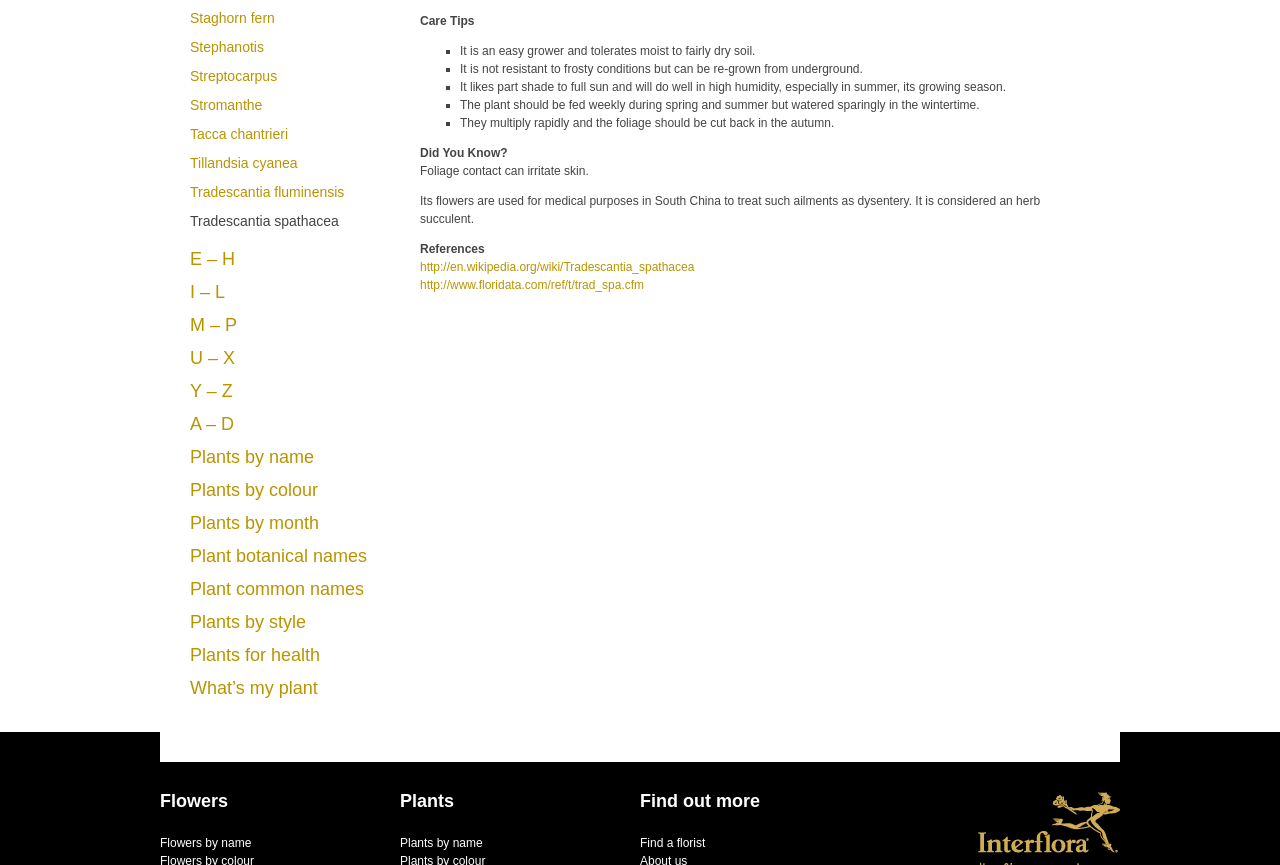Provide the bounding box coordinates of the UI element this sentence describes: "Staghorn fern".

[0.148, 0.012, 0.215, 0.031]